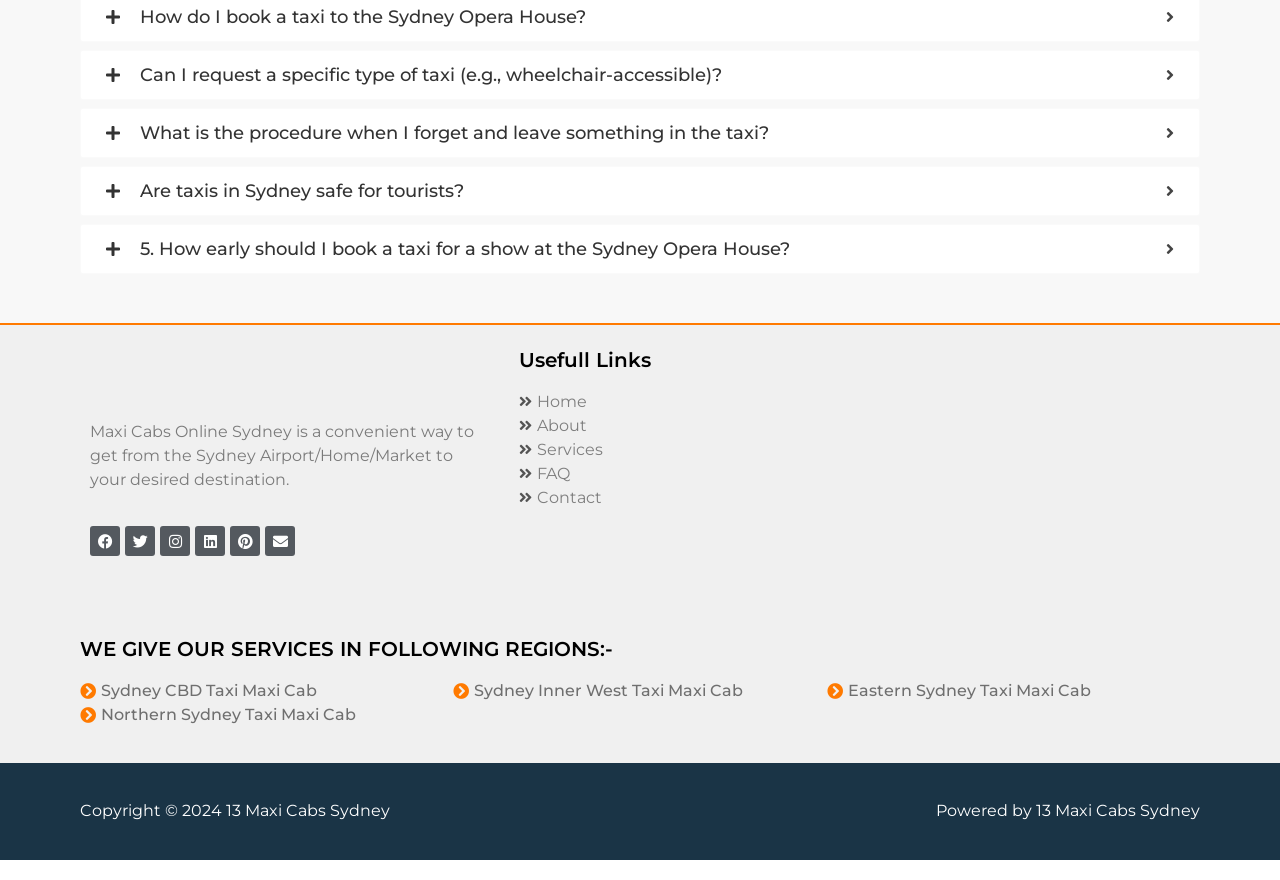Give a concise answer using only one word or phrase for this question:
What is the purpose of the 'Usefull Links' section?

To provide quick access to important pages